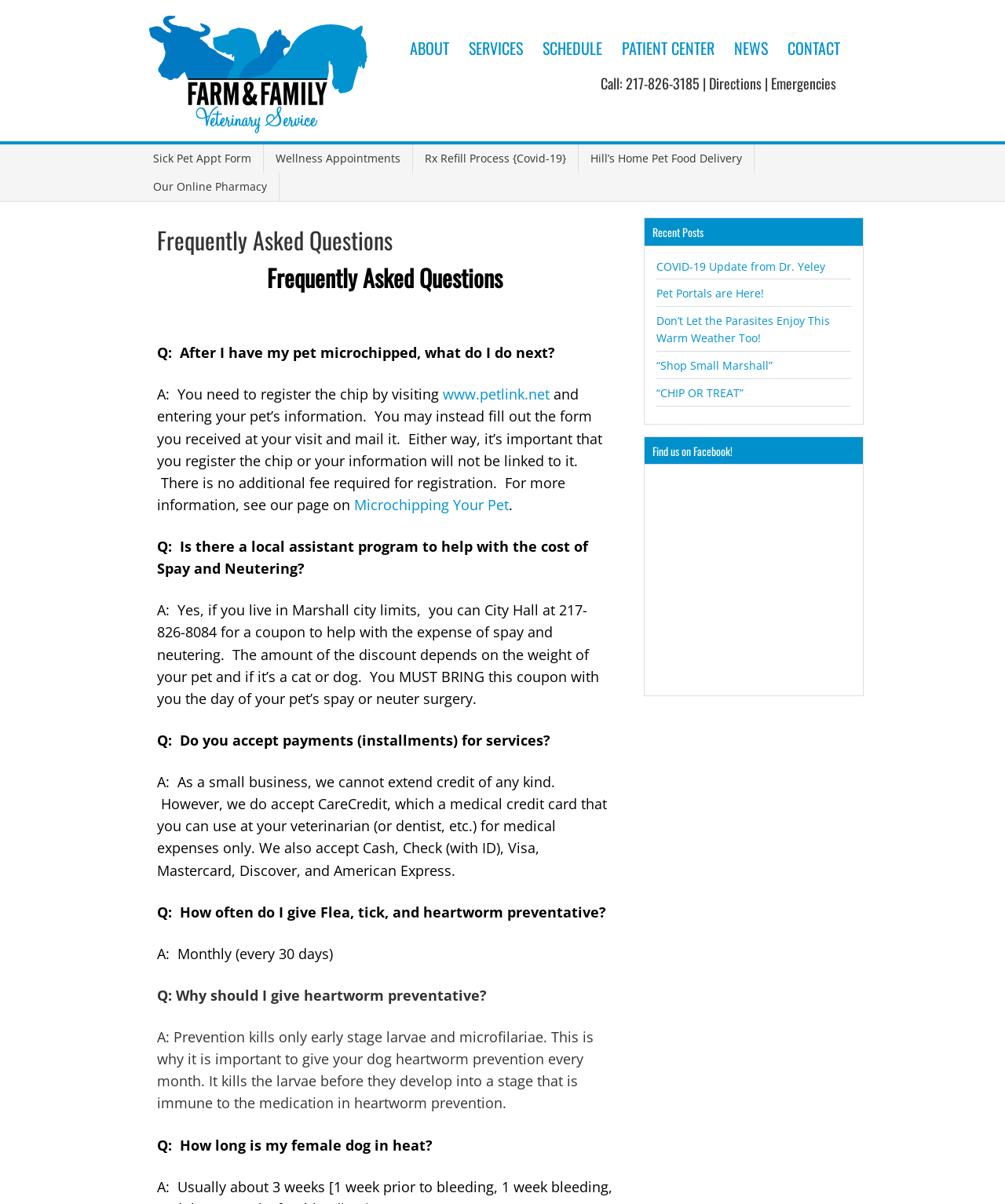What is the phone number to call for emergencies?
Answer the question with a single word or phrase, referring to the image.

217-826-3185